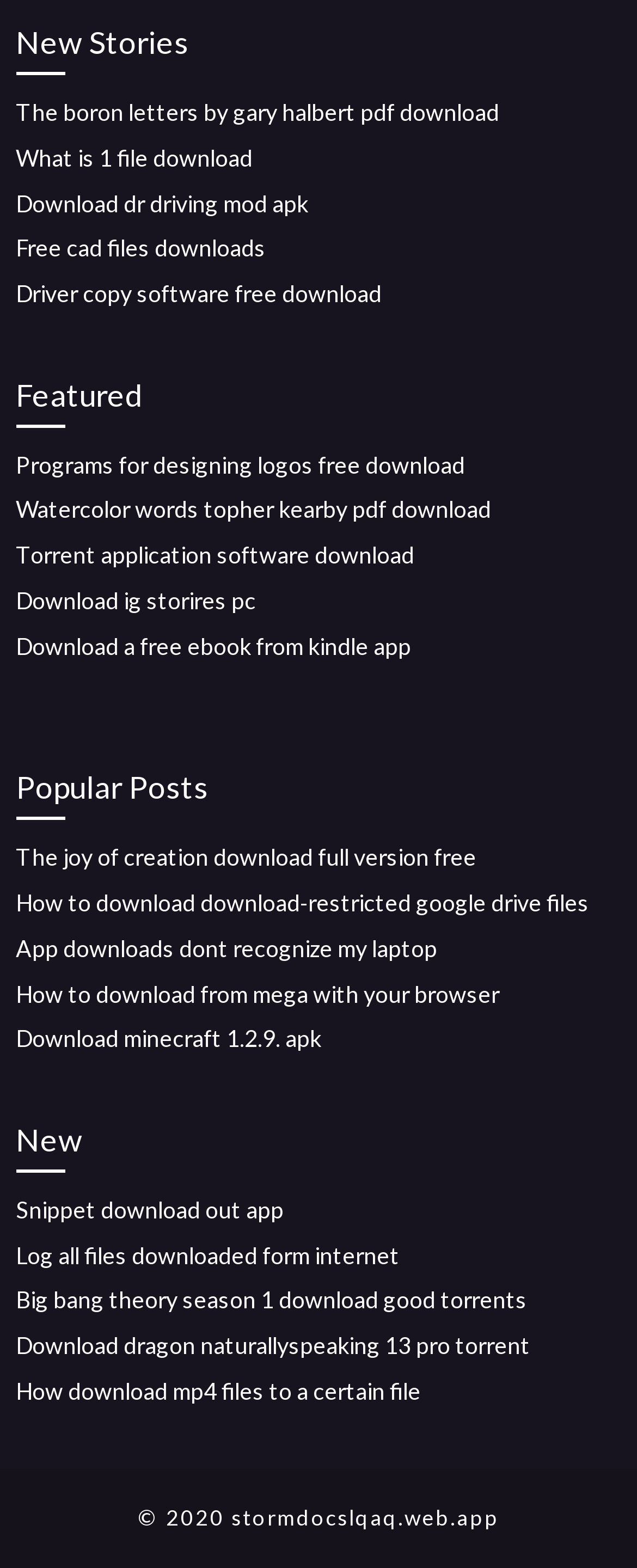Determine the coordinates of the bounding box that should be clicked to complete the instruction: "Click on 'The boron letters by gary halbert pdf download'". The coordinates should be represented by four float numbers between 0 and 1: [left, top, right, bottom].

[0.025, 0.062, 0.784, 0.08]